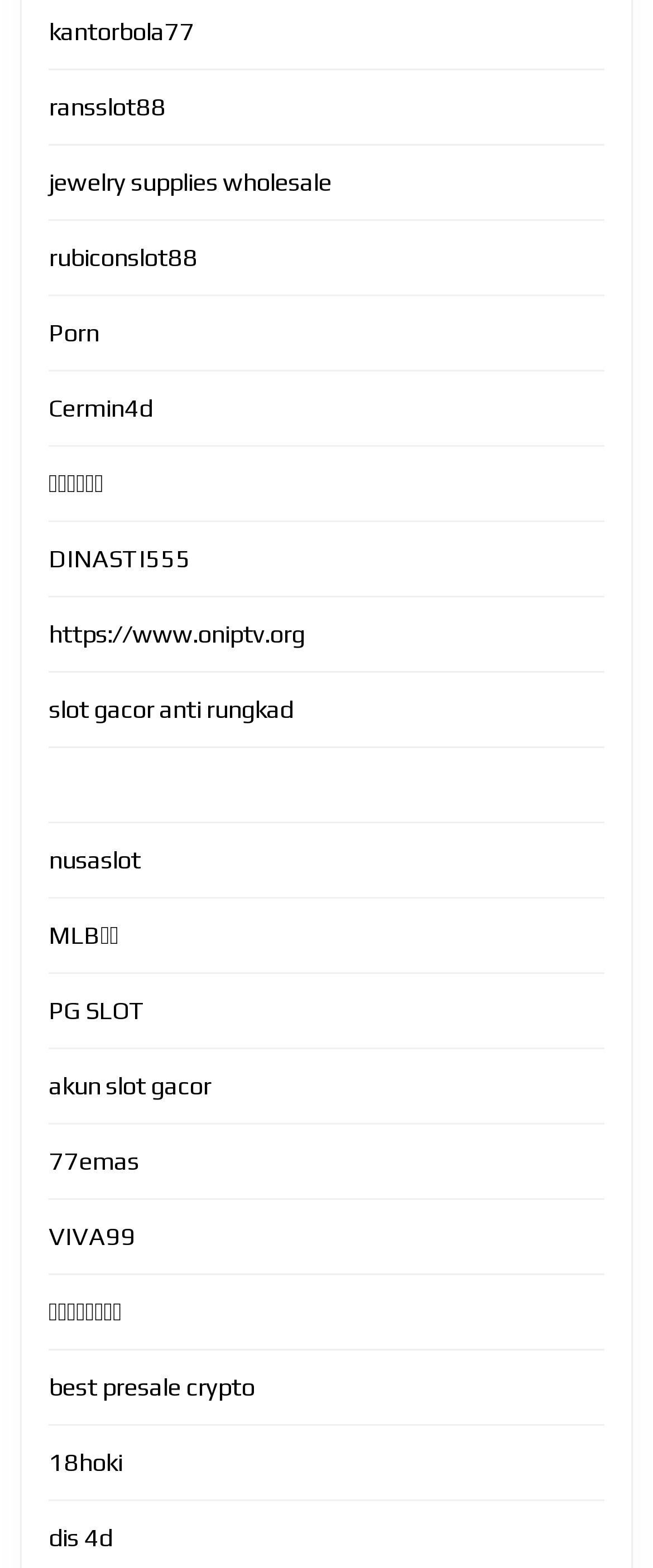Please determine the bounding box coordinates of the section I need to click to accomplish this instruction: "access Porn website".

[0.074, 0.203, 0.151, 0.221]